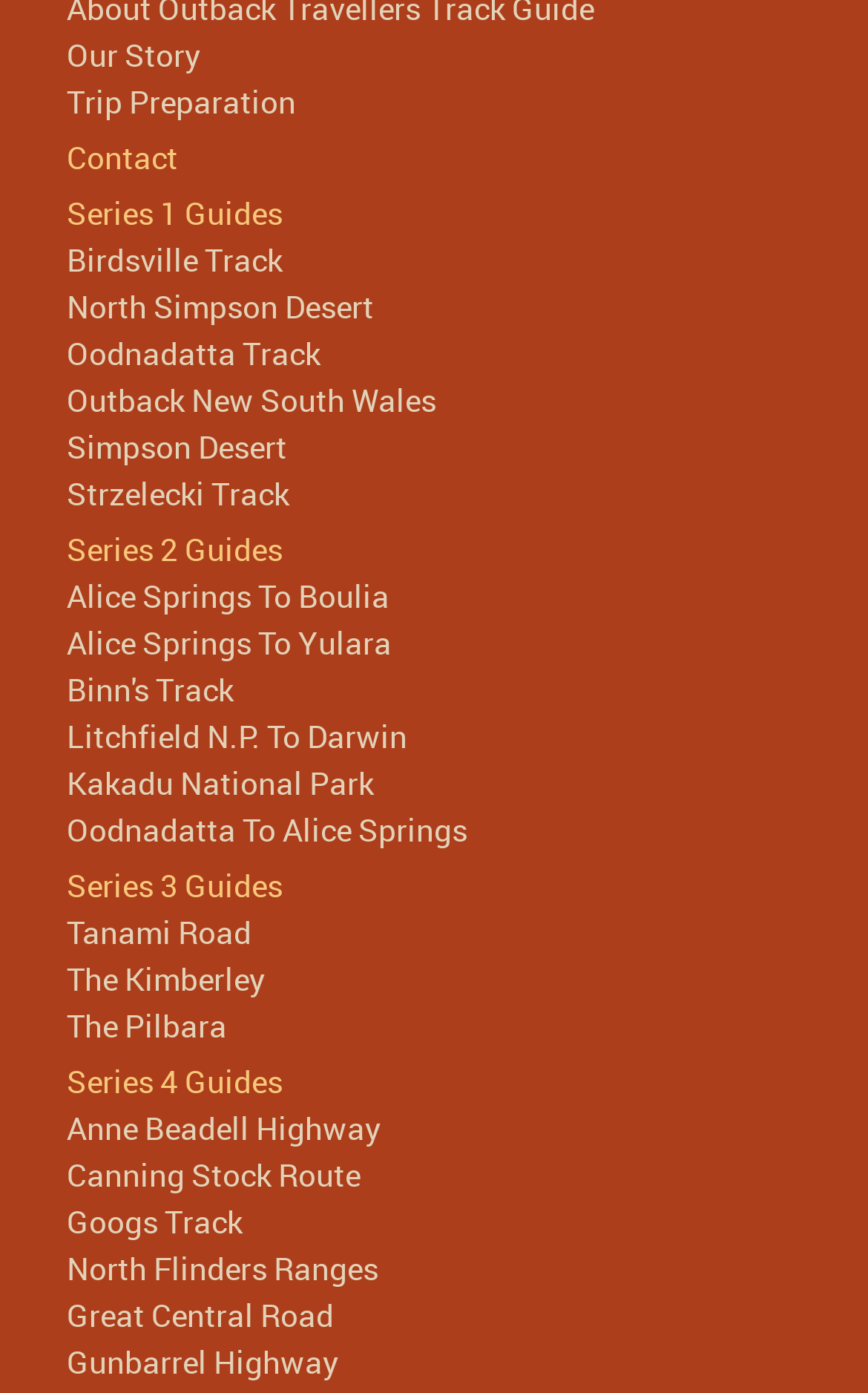Please specify the bounding box coordinates of the clickable section necessary to execute the following command: "learn about Gunbarrel Highway".

[0.077, 0.961, 0.39, 0.992]